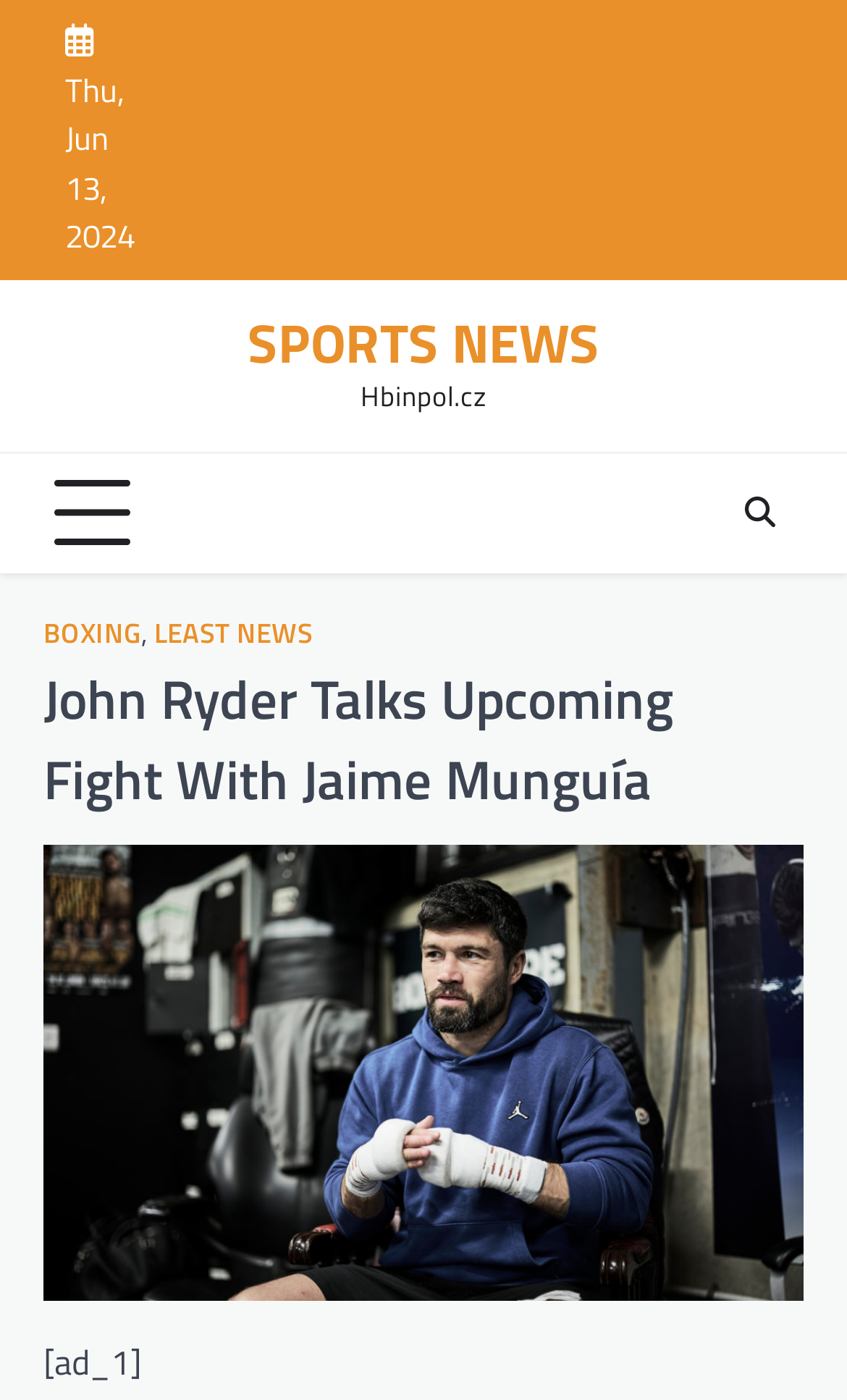Please answer the following question using a single word or phrase: What is the website's domain name?

Hbinpol.cz